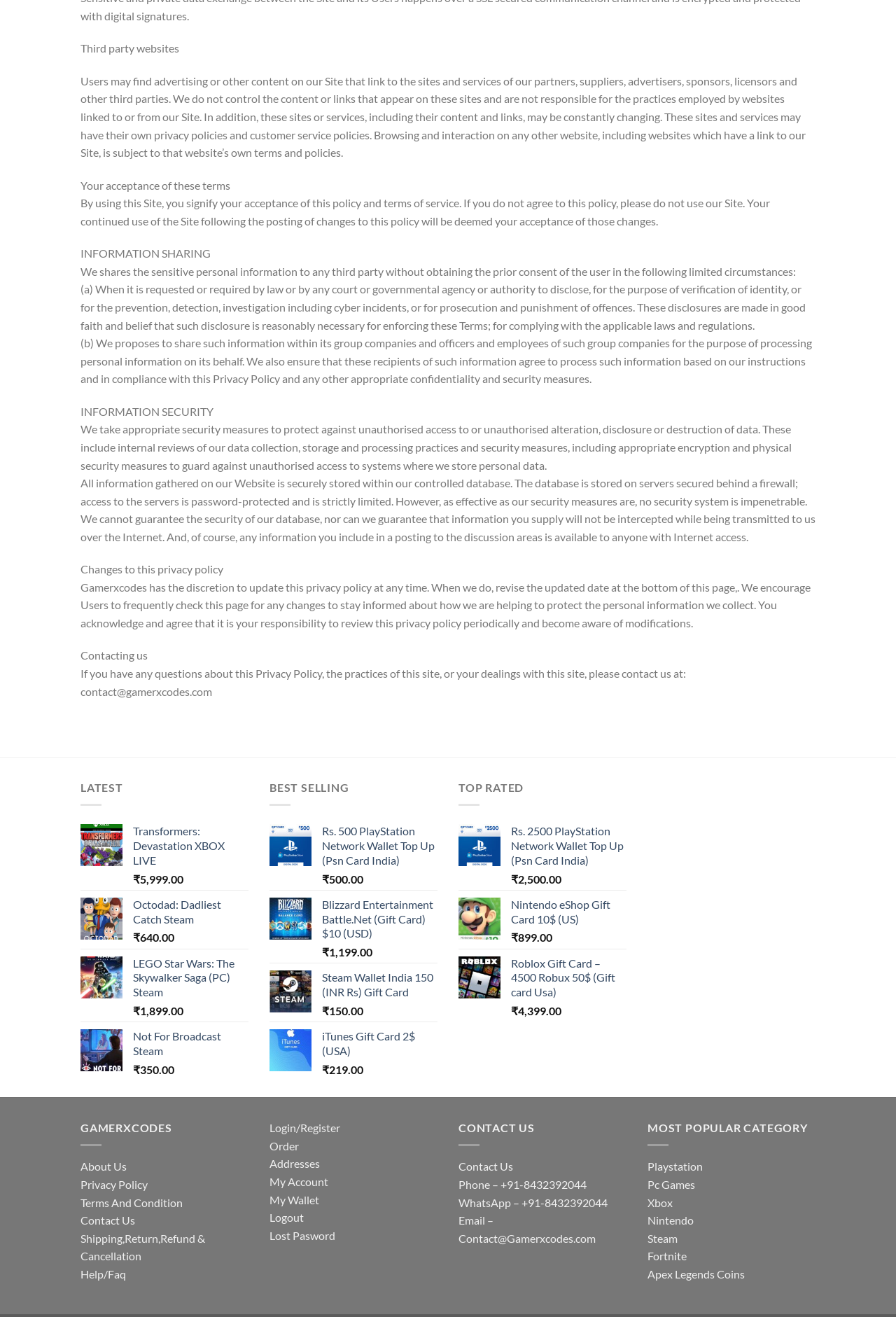Provide the bounding box coordinates for the specified HTML element described in this description: "All Departments". The coordinates should be four float numbers ranging from 0 to 1, in the format [left, top, right, bottom].

None